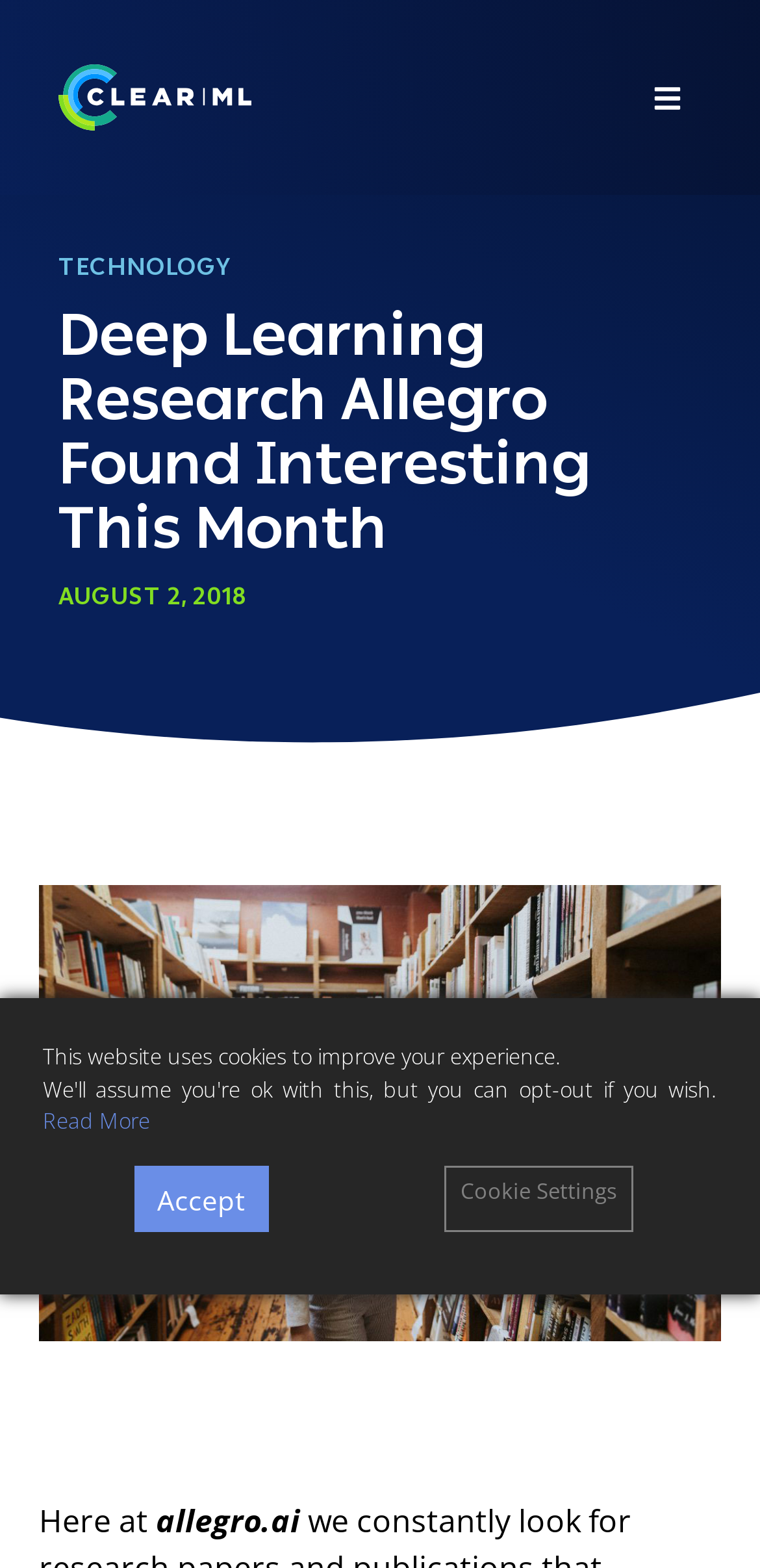What is the date of the article?
Based on the image content, provide your answer in one word or a short phrase.

AUGUST 2, 2018